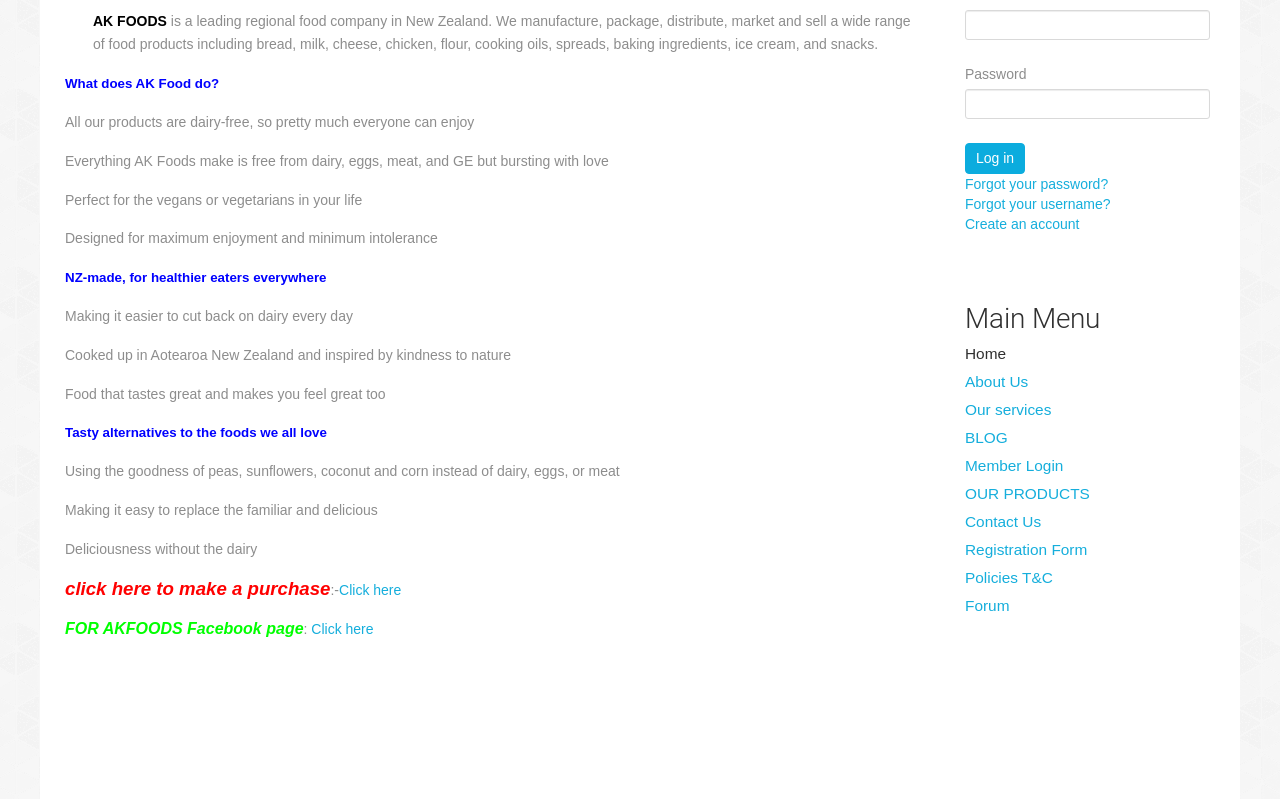Determine the bounding box coordinates for the element that should be clicked to follow this instruction: "Click the 'Log in' button". The coordinates should be given as four float numbers between 0 and 1, in the format [left, top, right, bottom].

[0.754, 0.178, 0.801, 0.218]